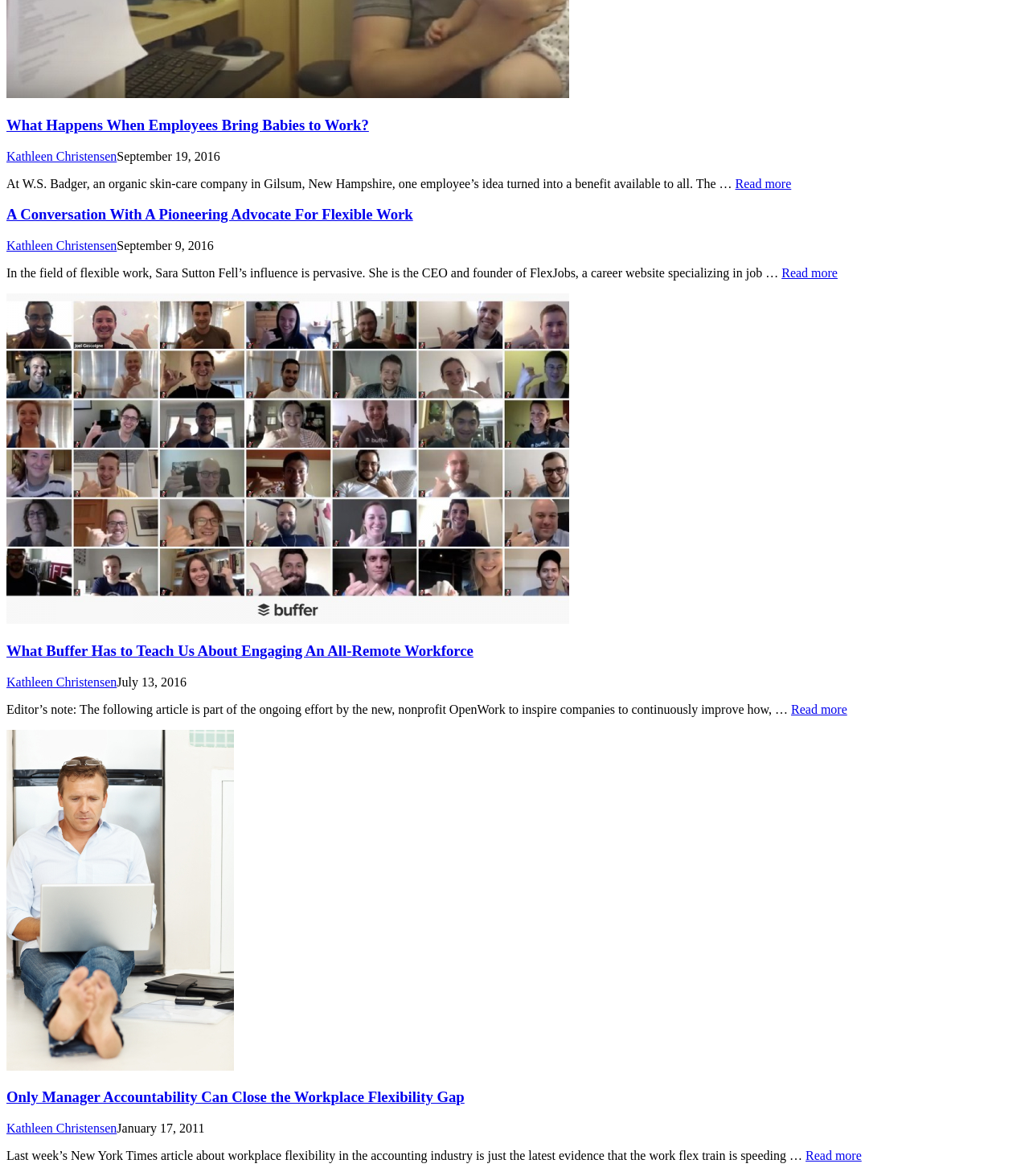What is the topic of the fourth article?
Answer the question with a single word or phrase by looking at the picture.

Workplace flexibility